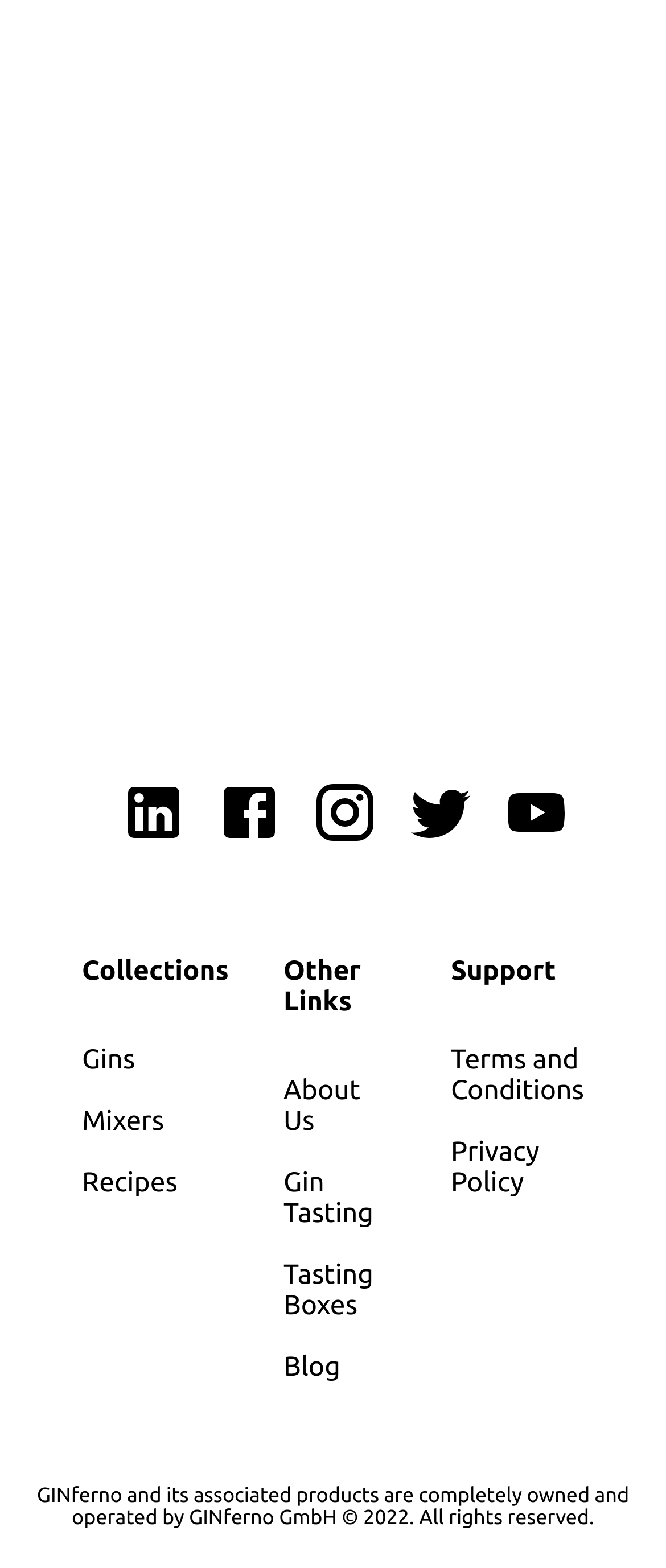How many sections are there on the webpage?
Based on the image, answer the question with a single word or brief phrase.

3